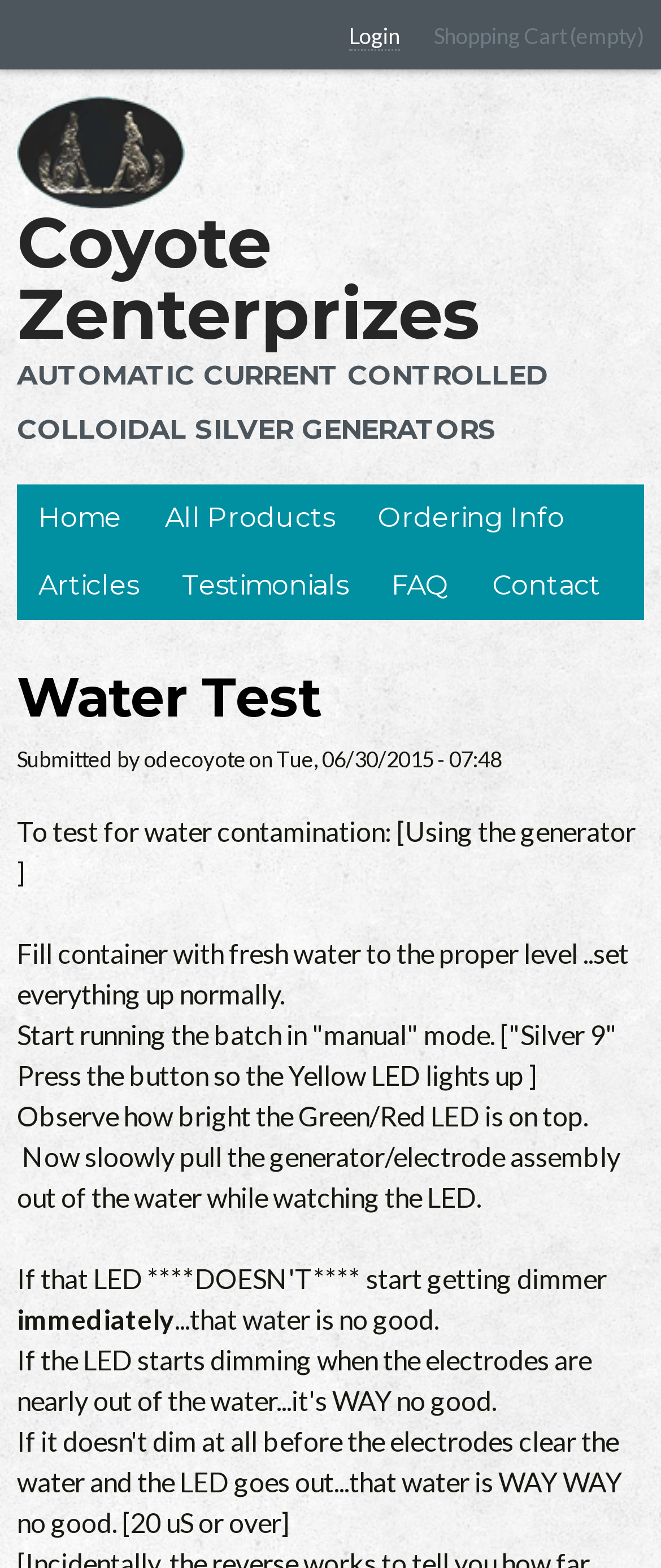Please reply to the following question using a single word or phrase: 
What is the current state of the shopping cart?

empty